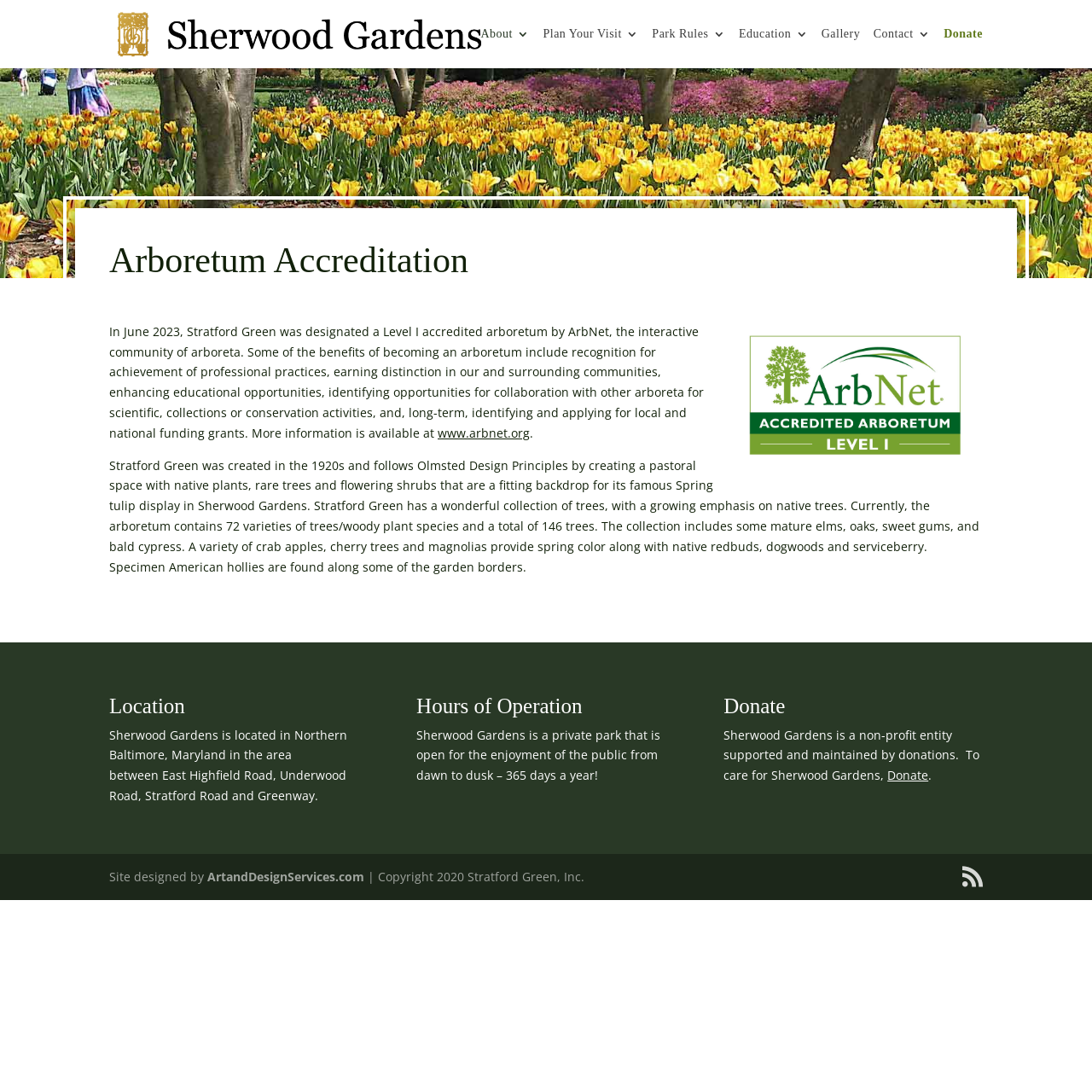Provide the bounding box coordinates in the format (top-left x, top-left y, bottom-right x, bottom-right y). All values are floating point numbers between 0 and 1. Determine the bounding box coordinate of the UI element described as: Plan Your Visit

[0.497, 0.026, 0.585, 0.062]